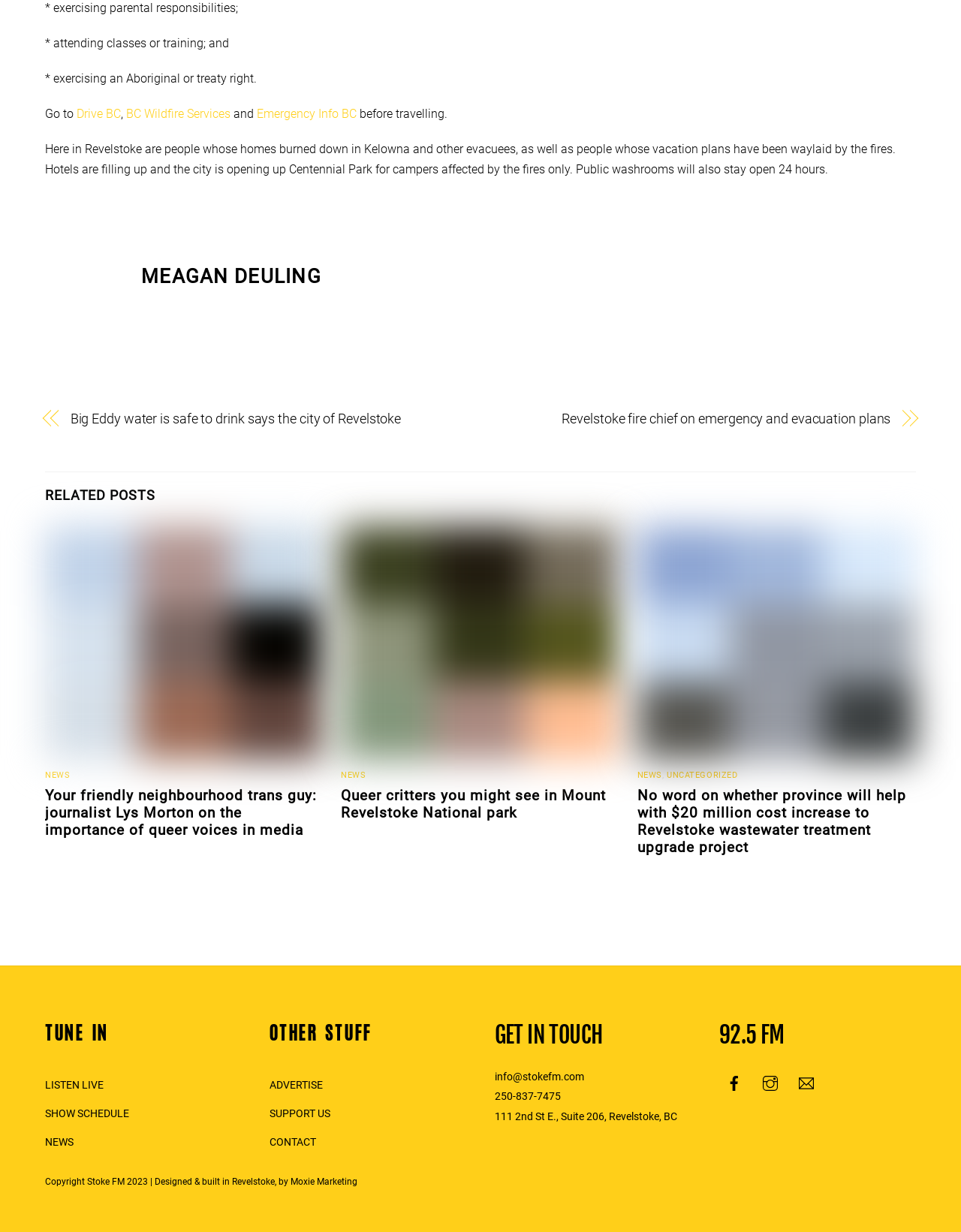From the element description BC Wildfire Services, predict the bounding box coordinates of the UI element. The coordinates must be specified in the format (top-left x, top-left y, bottom-right x, bottom-right y) and should be within the 0 to 1 range.

[0.131, 0.087, 0.24, 0.098]